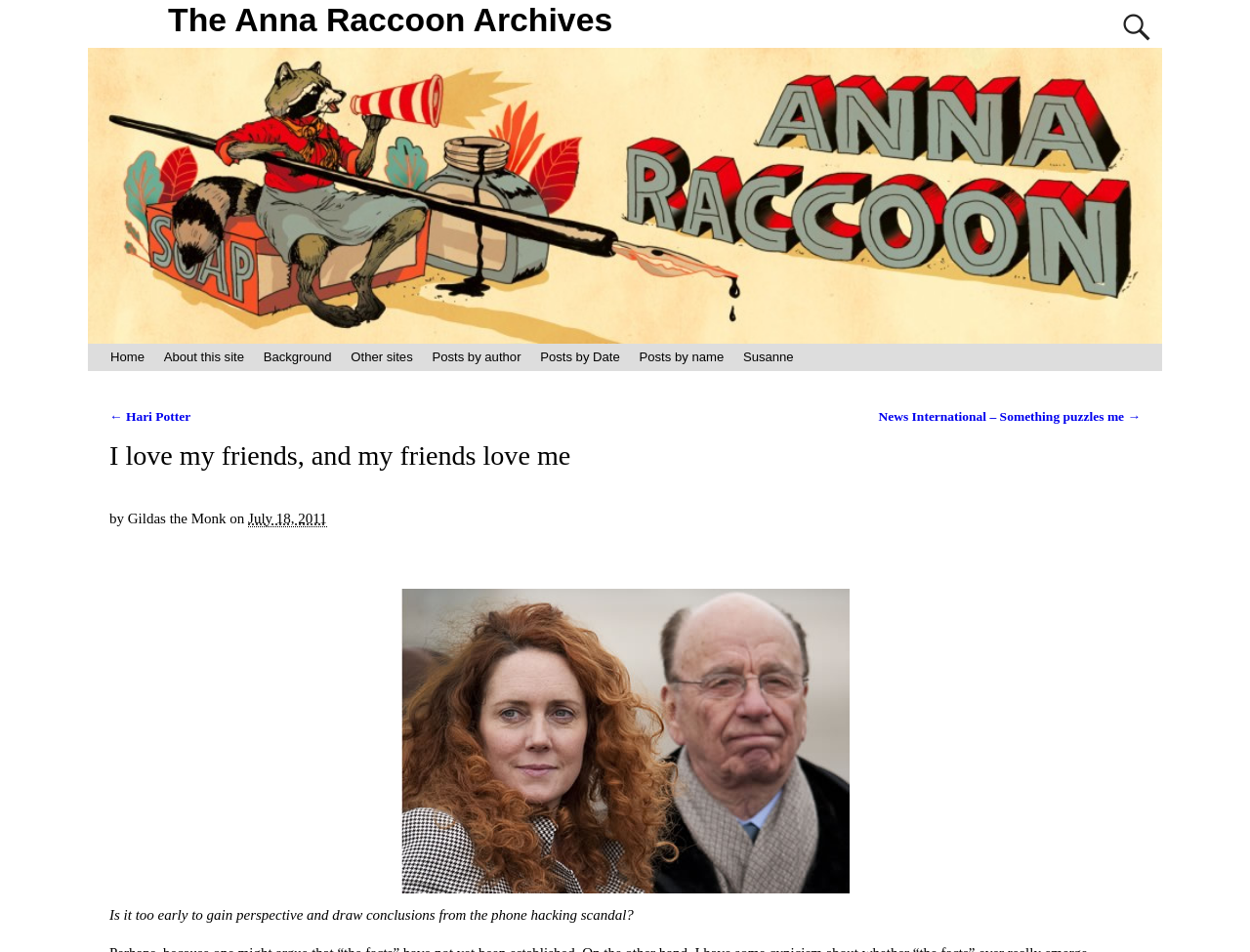Please answer the following question as detailed as possible based on the image: 
What is the name of the site?

I found the name of the site by looking at the heading element, which contains the text 'The Anna Raccoon Archives'. This text is likely to be the name of the site, so I concluded that the name of the site is The Anna Raccoon Archives.